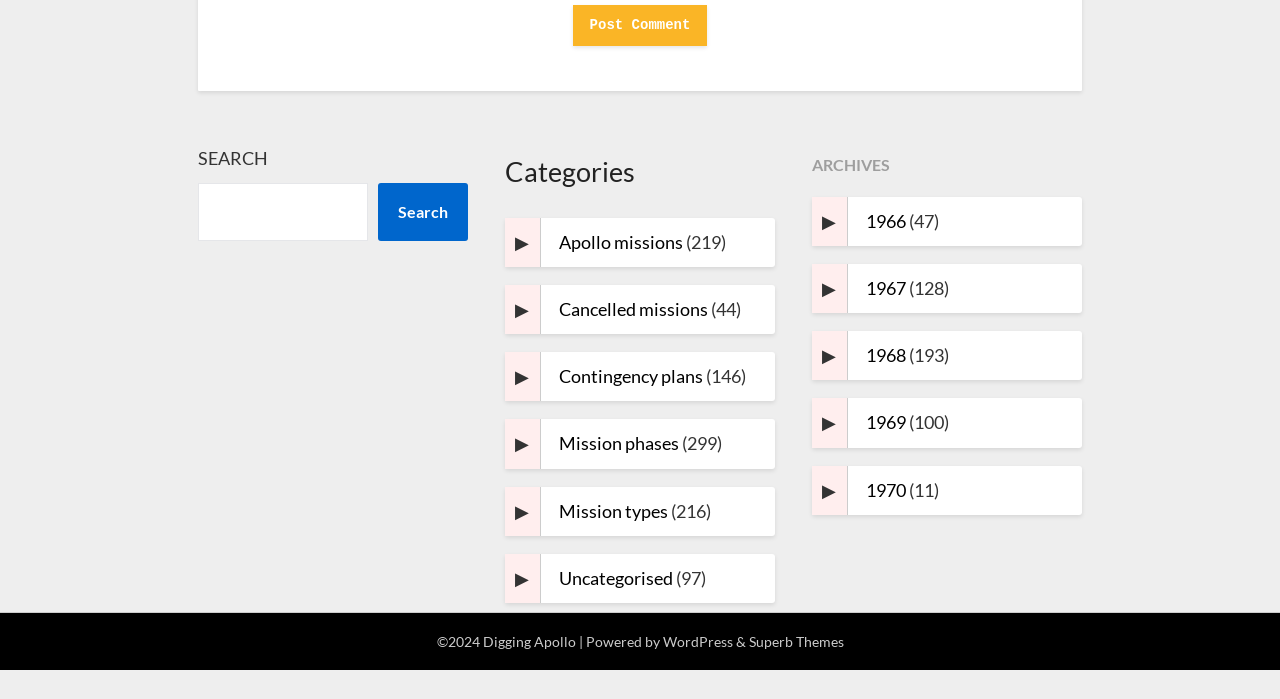Refer to the image and answer the question with as much detail as possible: What is the purpose of the button at the top?

The button at the top of the webpage has the text 'Post Comment', indicating that it is used to submit a comment or feedback.